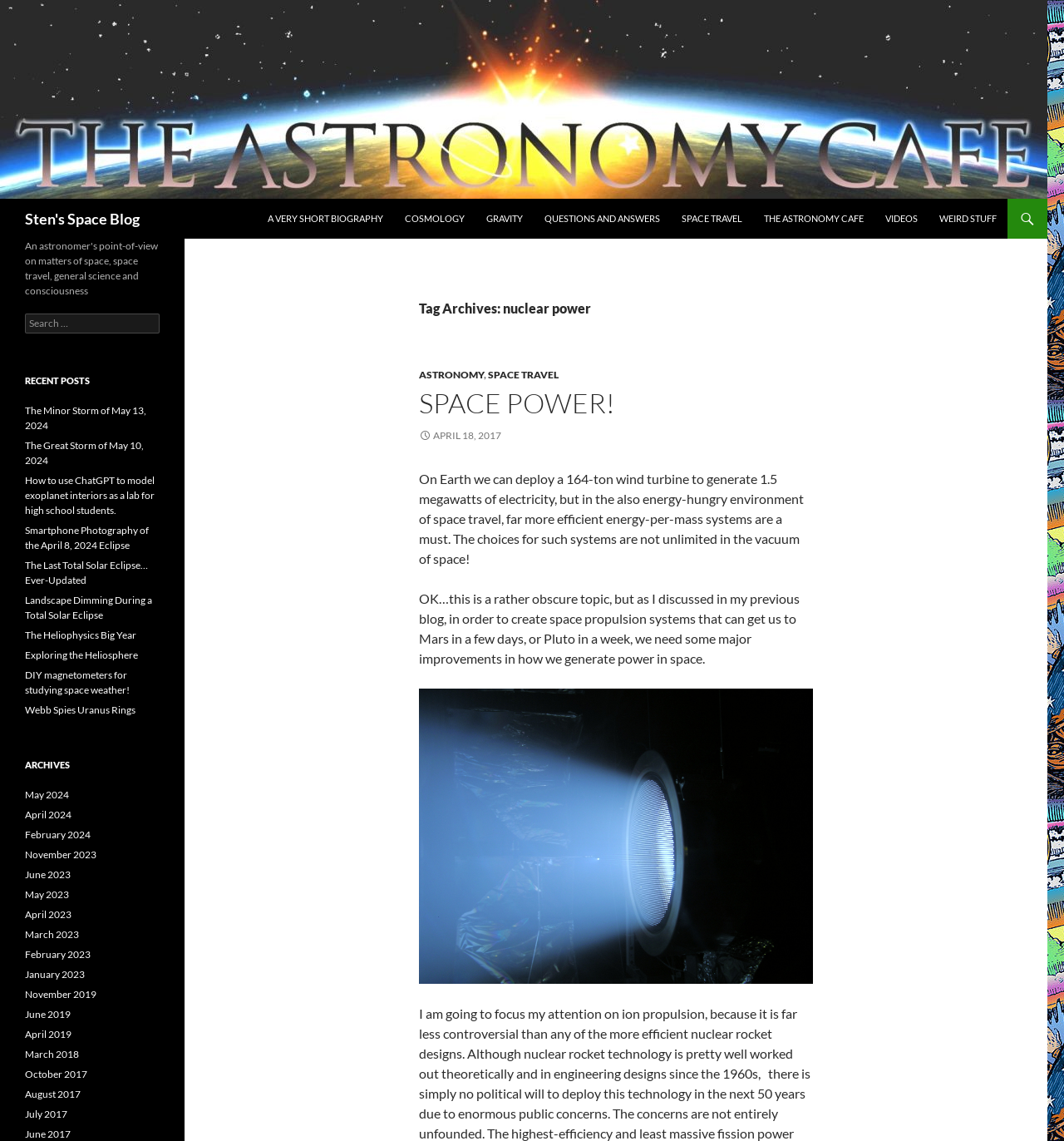What is the date of the blog post?
Make sure to answer the question with a detailed and comprehensive explanation.

The date of the blog post can be found in the text ' APRIL 18, 2017' which is a link element.